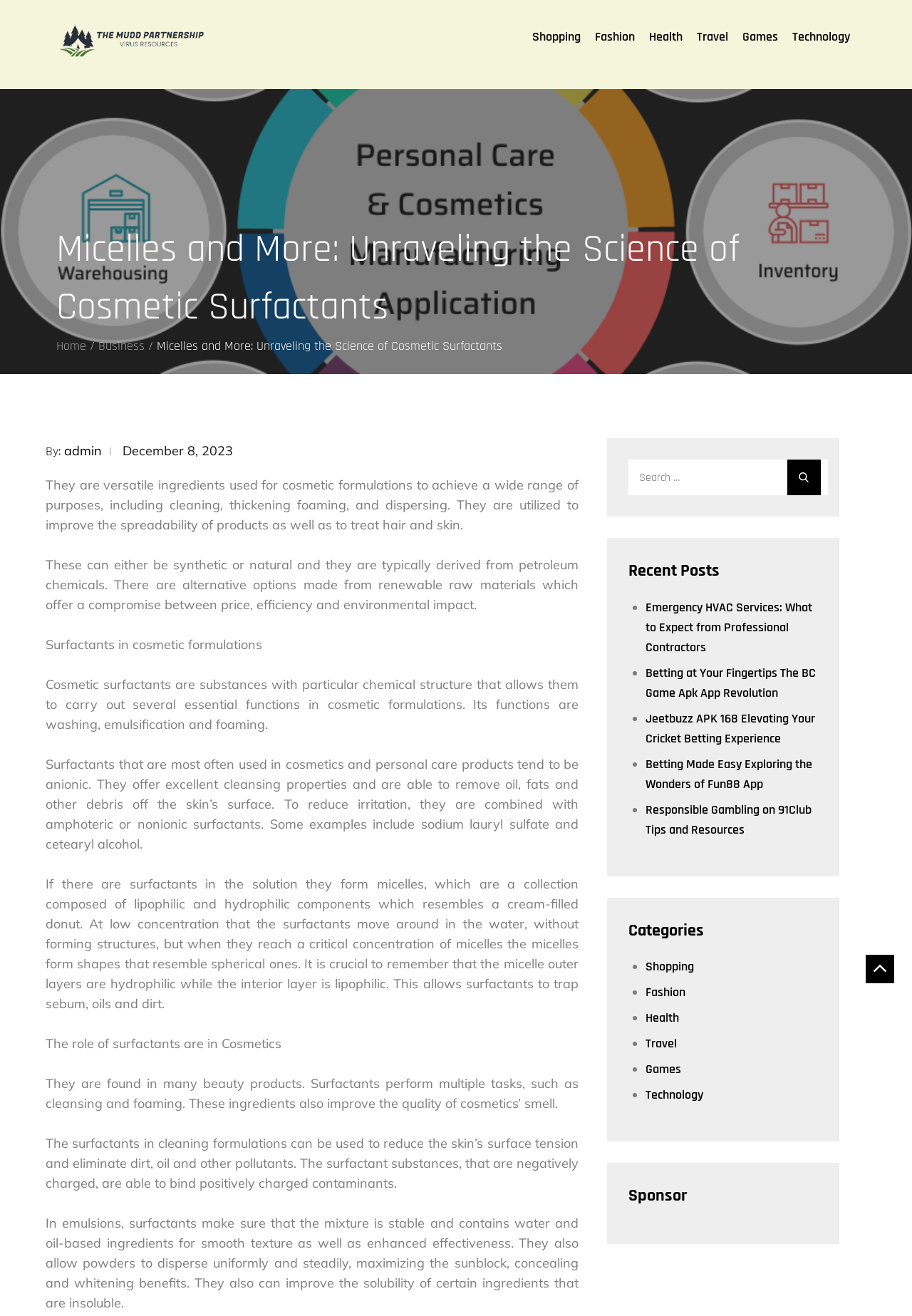Please reply to the following question using a single word or phrase: 
What is the function of surfactants in emulsions?

Stabilizing the mixture